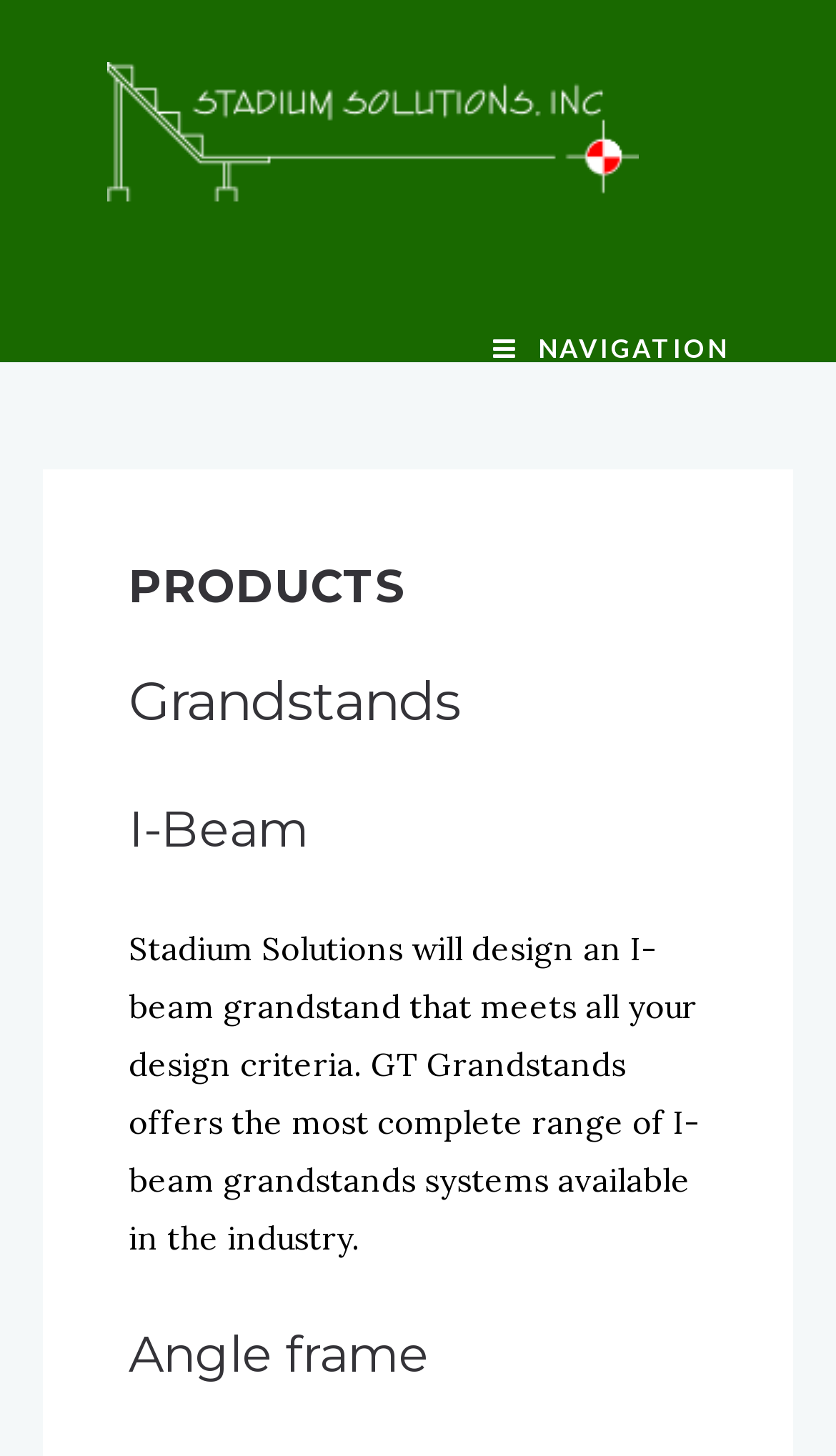Predict the bounding box of the UI element based on the description: "Stadium Solutions, Inc.". The coordinates should be four float numbers between 0 and 1, formatted as [left, top, right, bottom].

[0.128, 0.138, 0.764, 0.191]